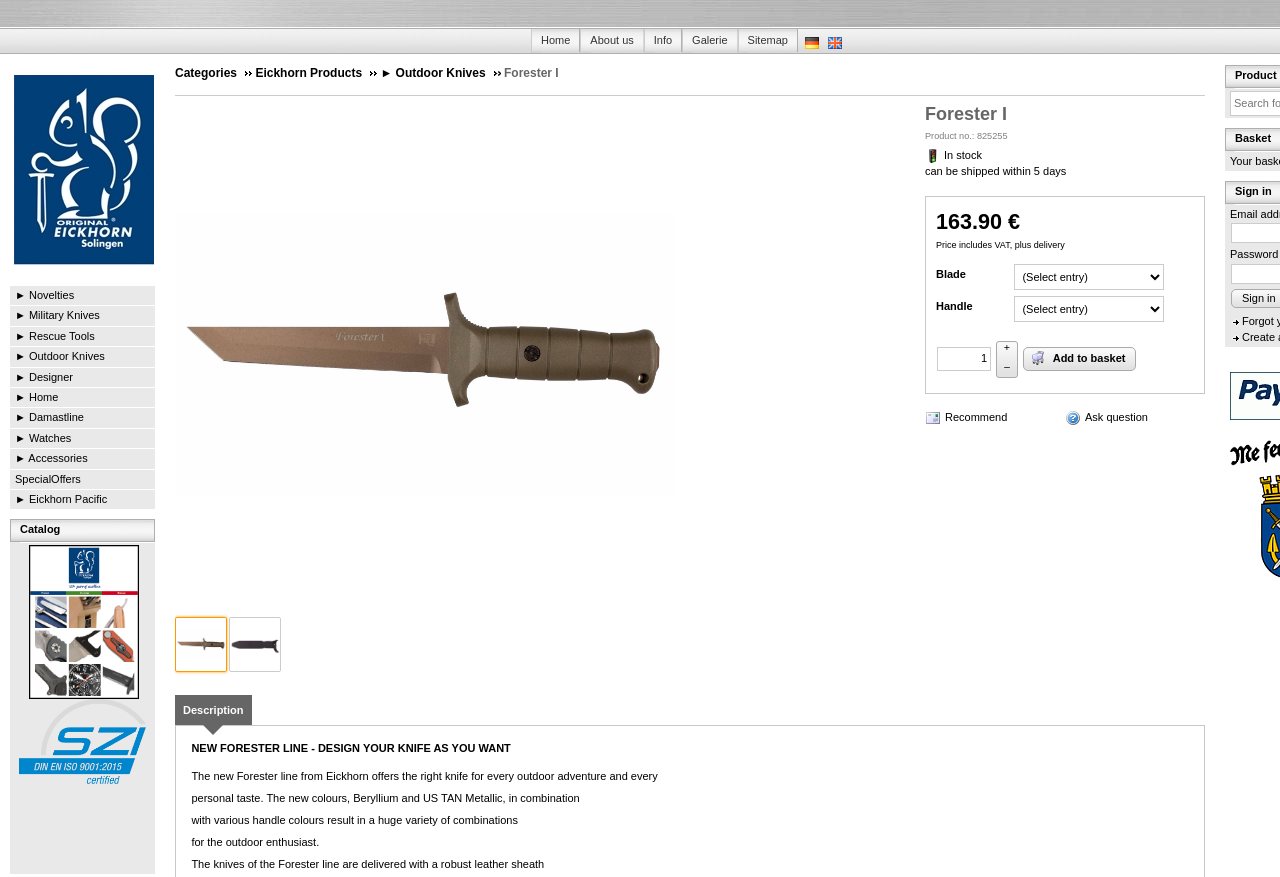Respond with a single word or phrase for the following question: 
What is the availability of the product?

In stock